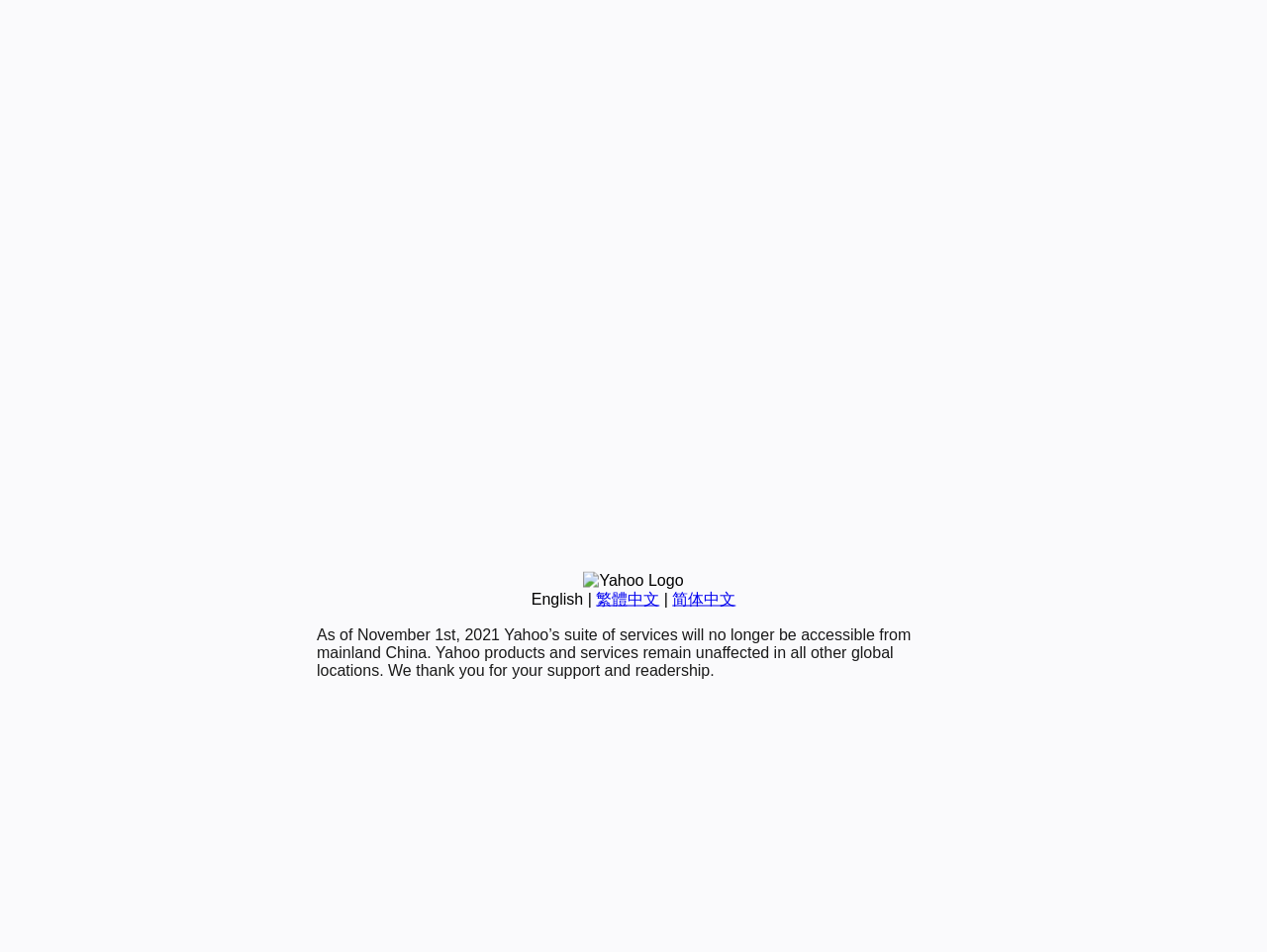Provide the bounding box coordinates for the specified HTML element described in this description: "steroid". The coordinates should be four float numbers ranging from 0 to 1, in the format [left, top, right, bottom].

None